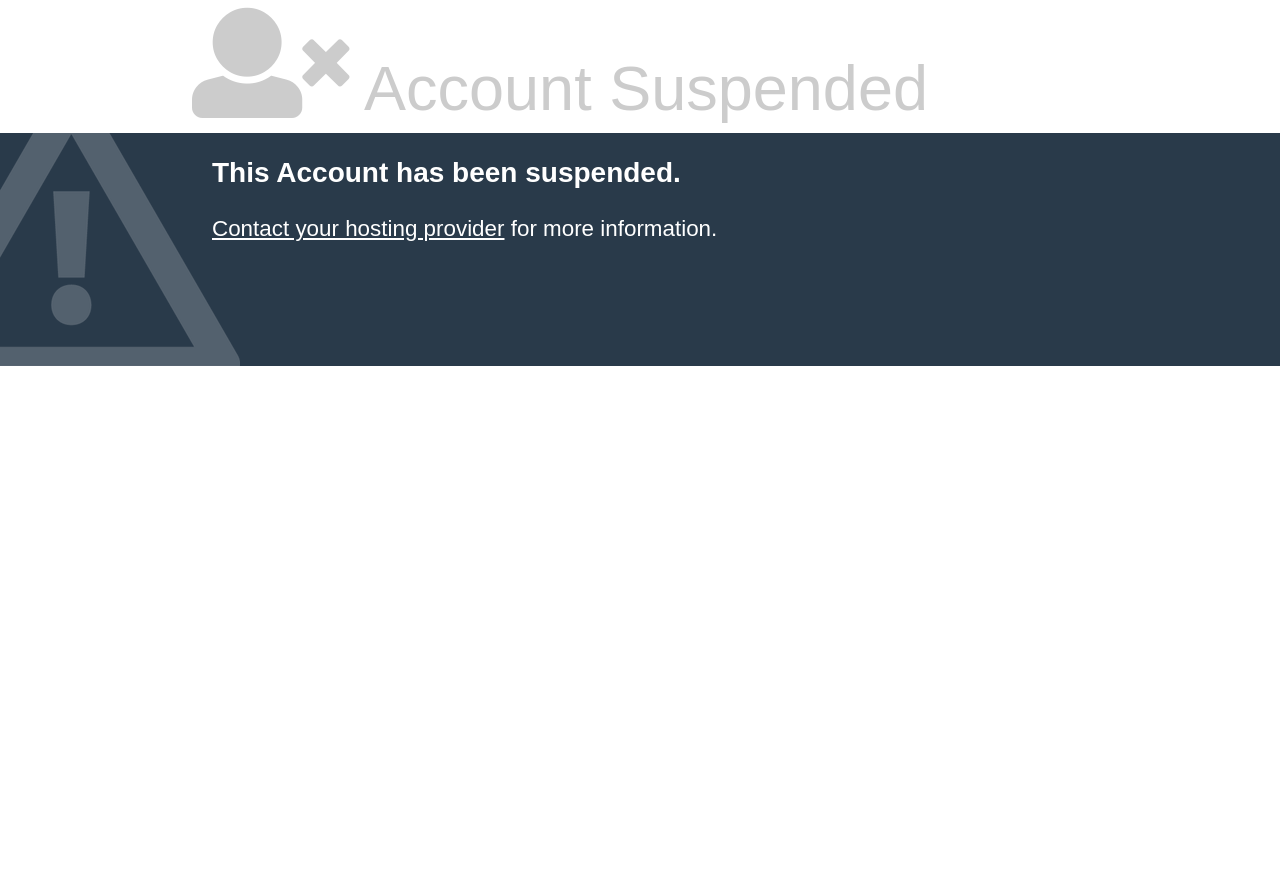For the element described, predict the bounding box coordinates as (top-left x, top-left y, bottom-right x, bottom-right y). All values should be between 0 and 1. Element description: Contact your hosting provider

[0.166, 0.245, 0.394, 0.273]